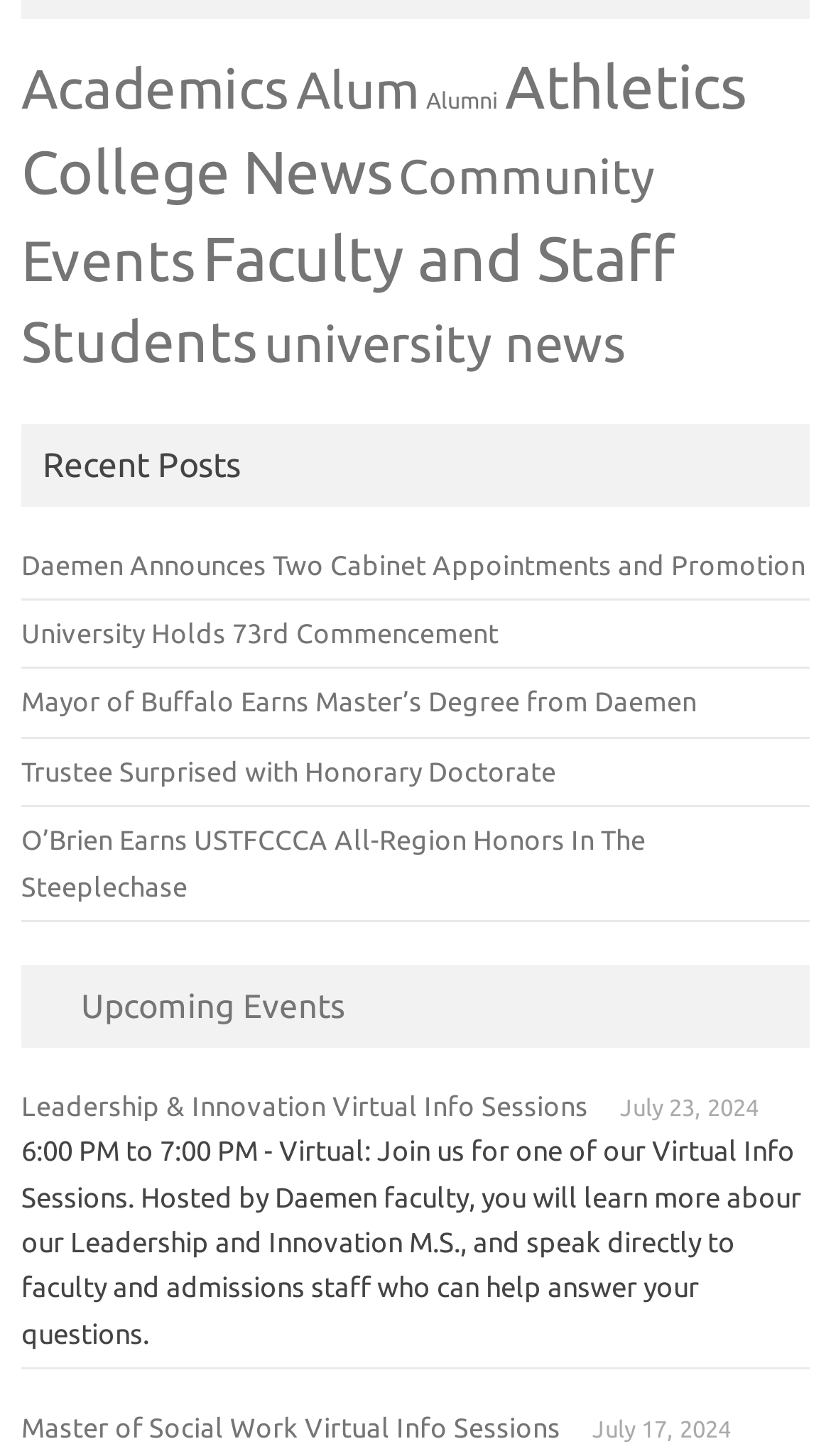Please identify the coordinates of the bounding box for the clickable region that will accomplish this instruction: "Read recent posts".

[0.051, 0.306, 0.29, 0.332]